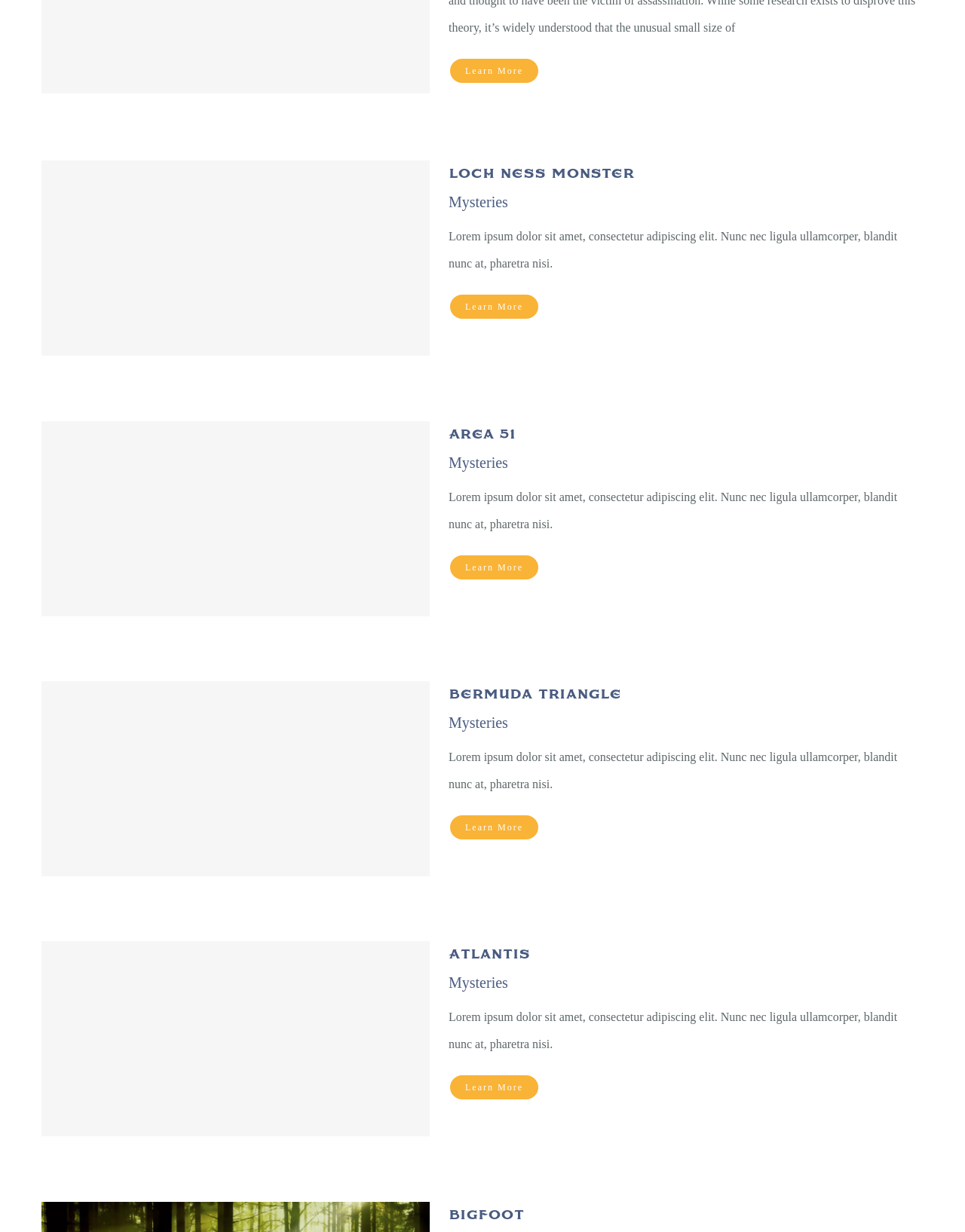Find and indicate the bounding box coordinates of the region you should select to follow the given instruction: "Click on Learn More".

[0.465, 0.046, 0.559, 0.069]